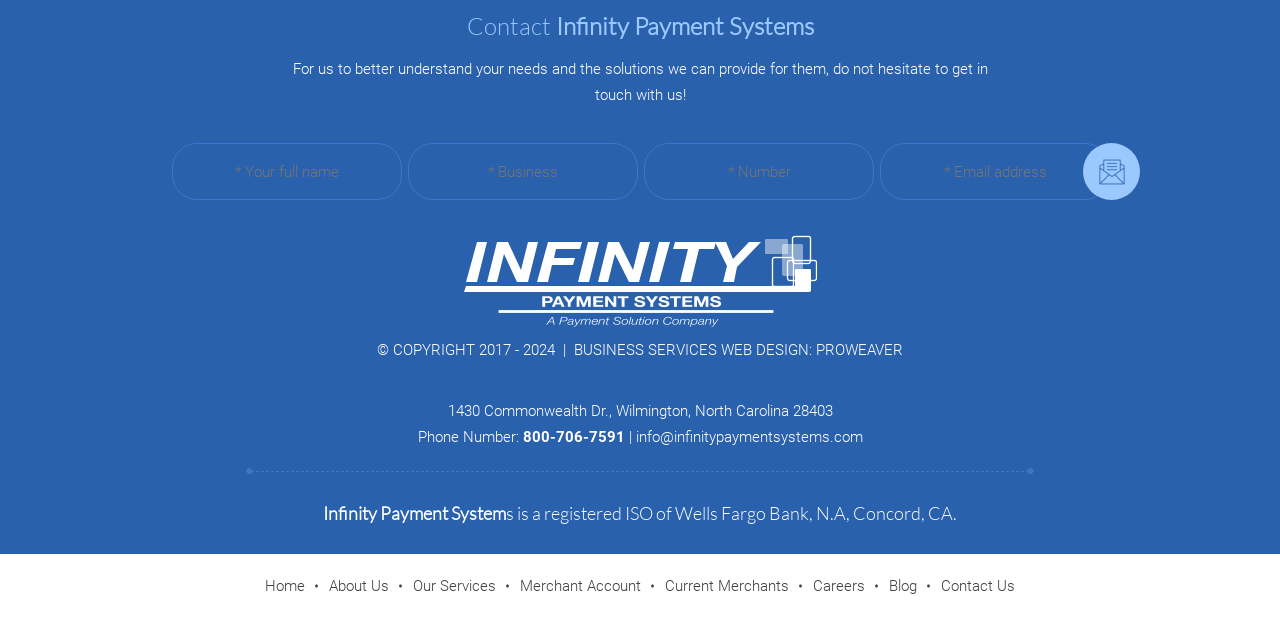Using the provided element description: "name="Business" placeholder="* Business"", identify the bounding box coordinates. The coordinates should be four floats between 0 and 1 in the order [left, top, right, bottom].

[0.319, 0.23, 0.498, 0.322]